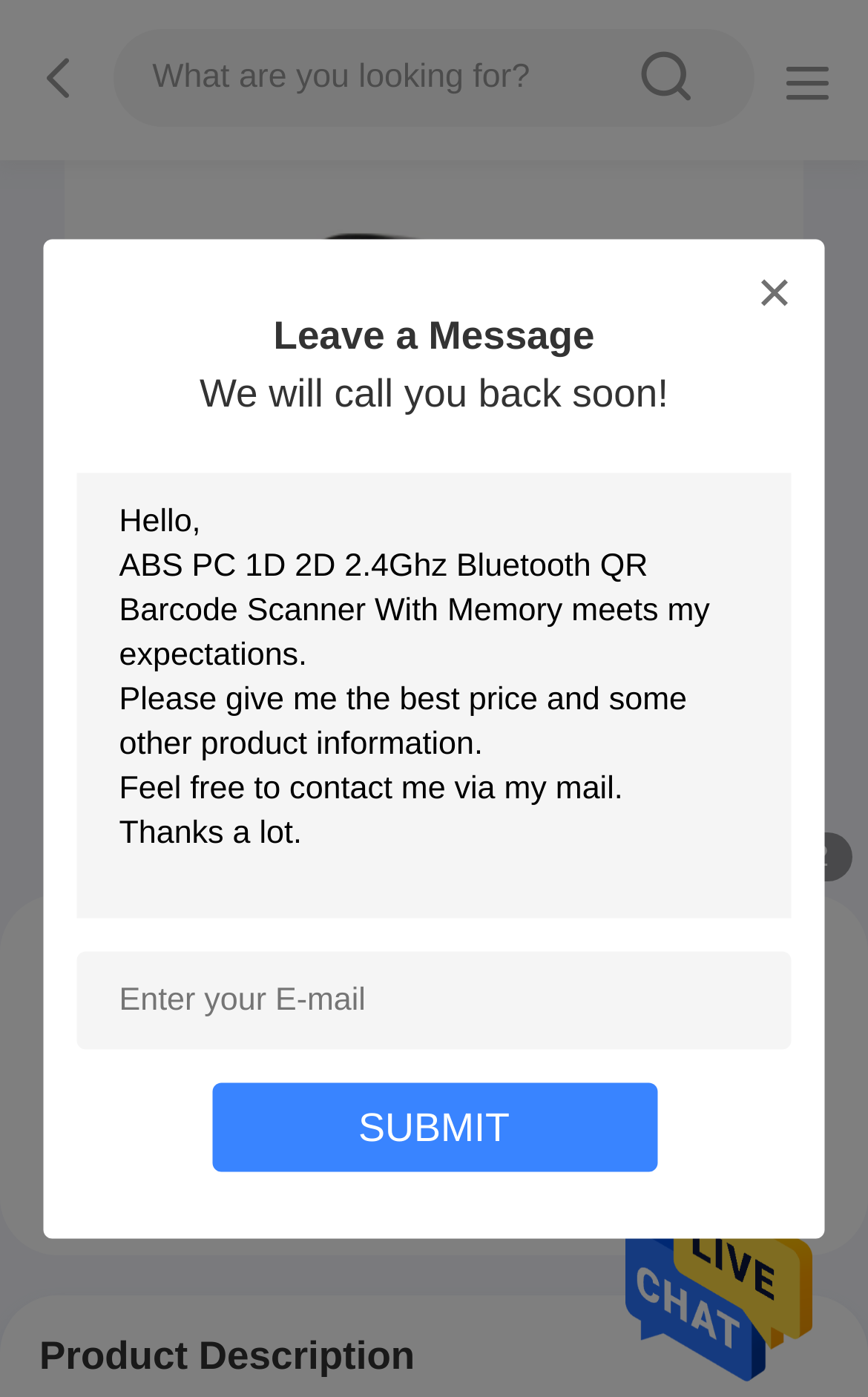Identify the bounding box coordinates of the HTML element based on this description: "parent_node: sousou text".

[0.034, 0.021, 0.13, 0.094]